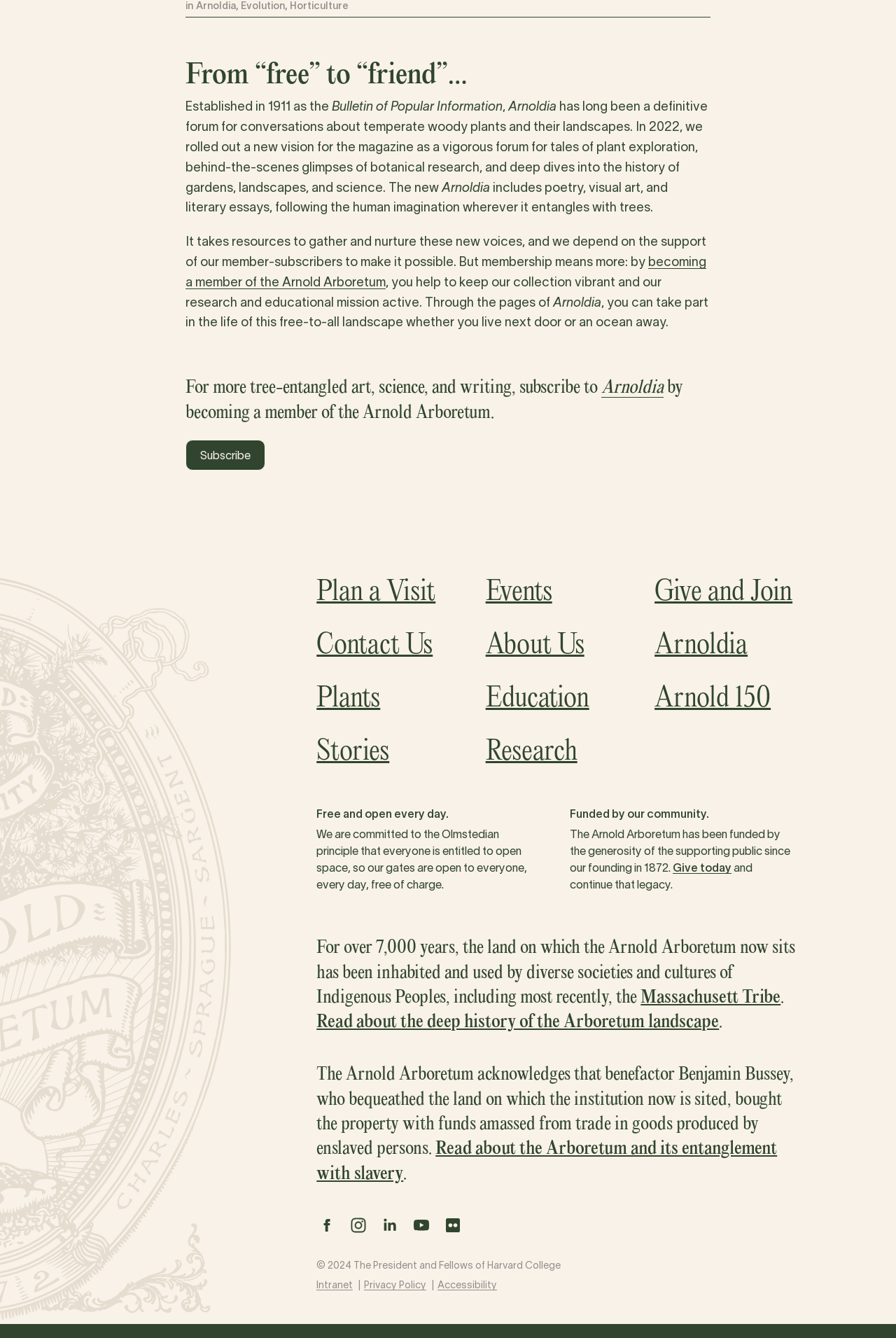What is the name of the magazine?
Your answer should be a single word or phrase derived from the screenshot.

Arnoldia